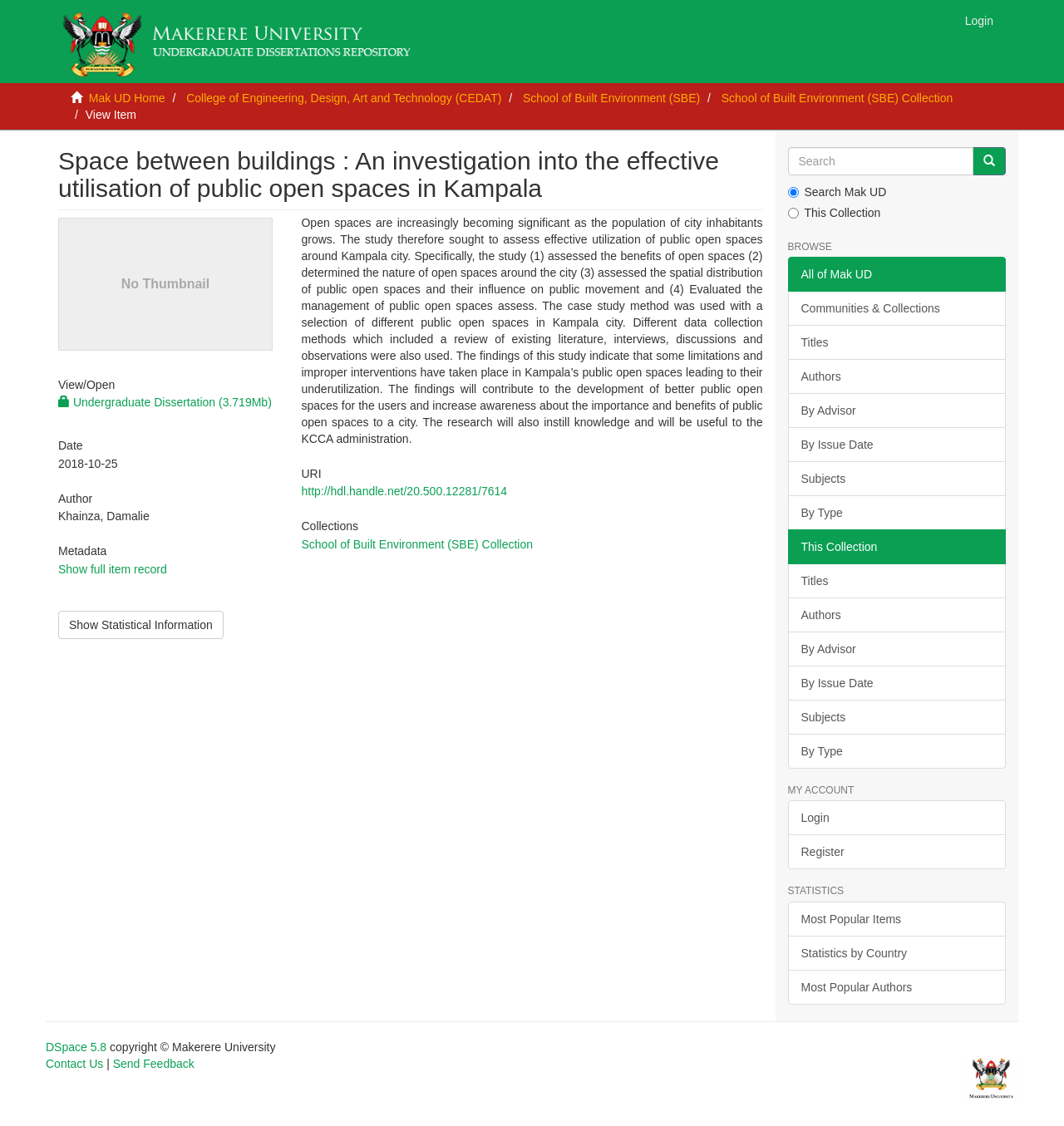Please determine the bounding box coordinates of the element to click in order to execute the following instruction: "View item". The coordinates should be four float numbers between 0 and 1, specified as [left, top, right, bottom].

[0.08, 0.096, 0.128, 0.108]